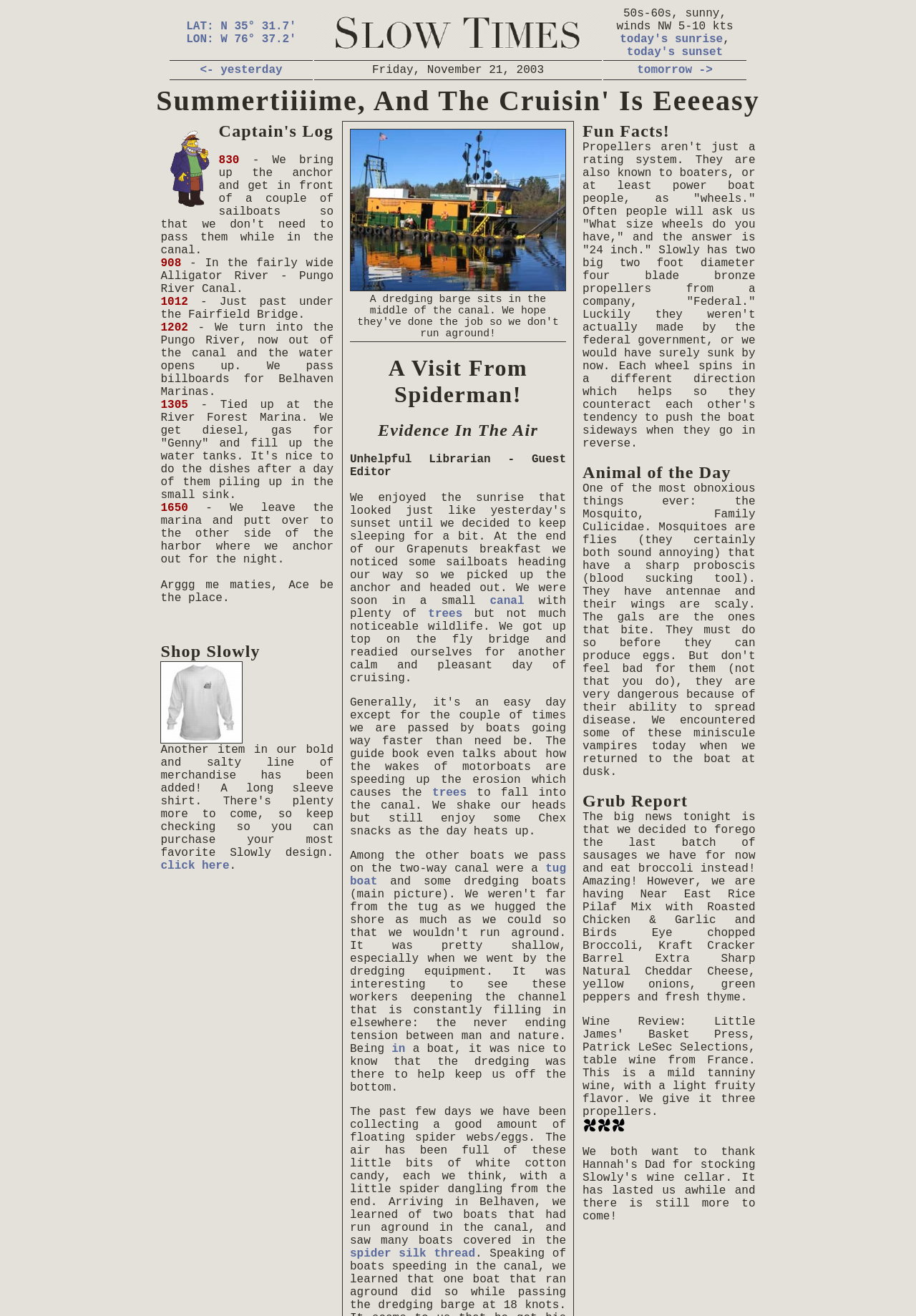Identify the bounding box for the given UI element using the description provided. Coordinates should be in the format (top-left x, top-left y, bottom-right x, bottom-right y) and must be between 0 and 1. Here is the description: trees

[0.467, 0.462, 0.505, 0.471]